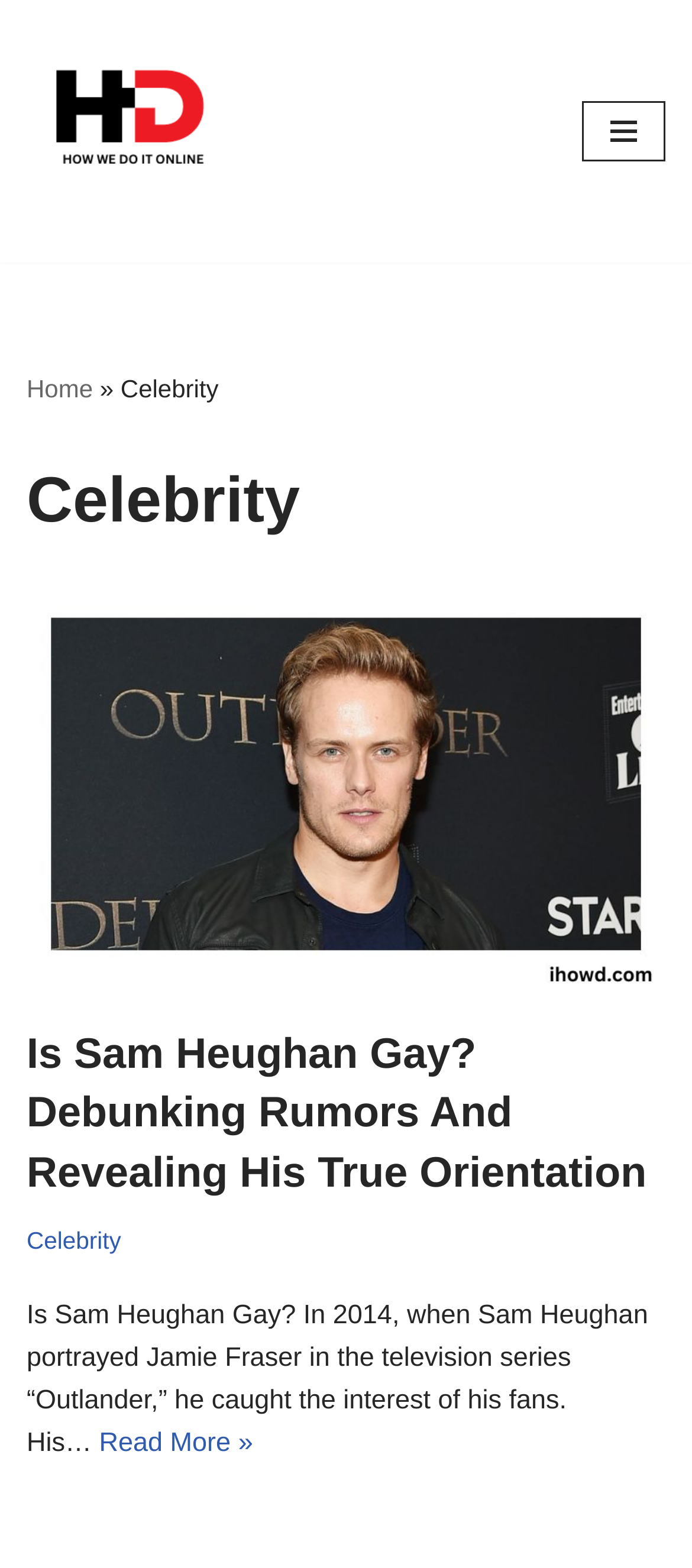Give a one-word or short phrase answer to the question: 
What is the purpose of the 'Skip to content' link?

To skip to main content